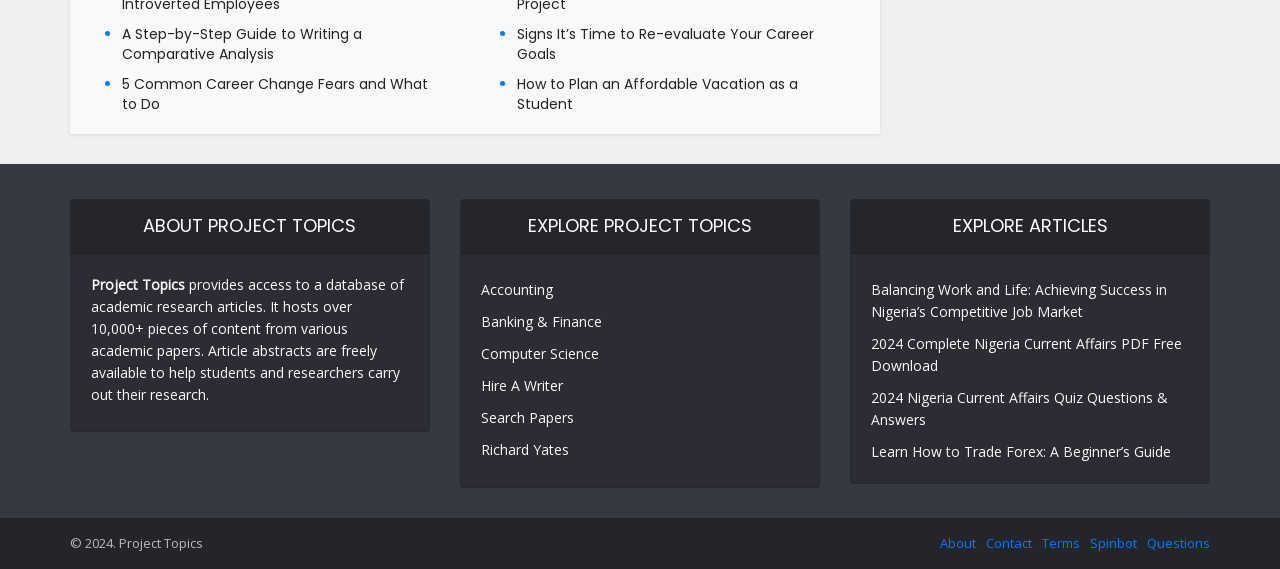What is the name of the website?
Please give a detailed and thorough answer to the question, covering all relevant points.

I found the name of the website by looking at the StaticText element with the text 'Project Topics' near the top of the webpage.